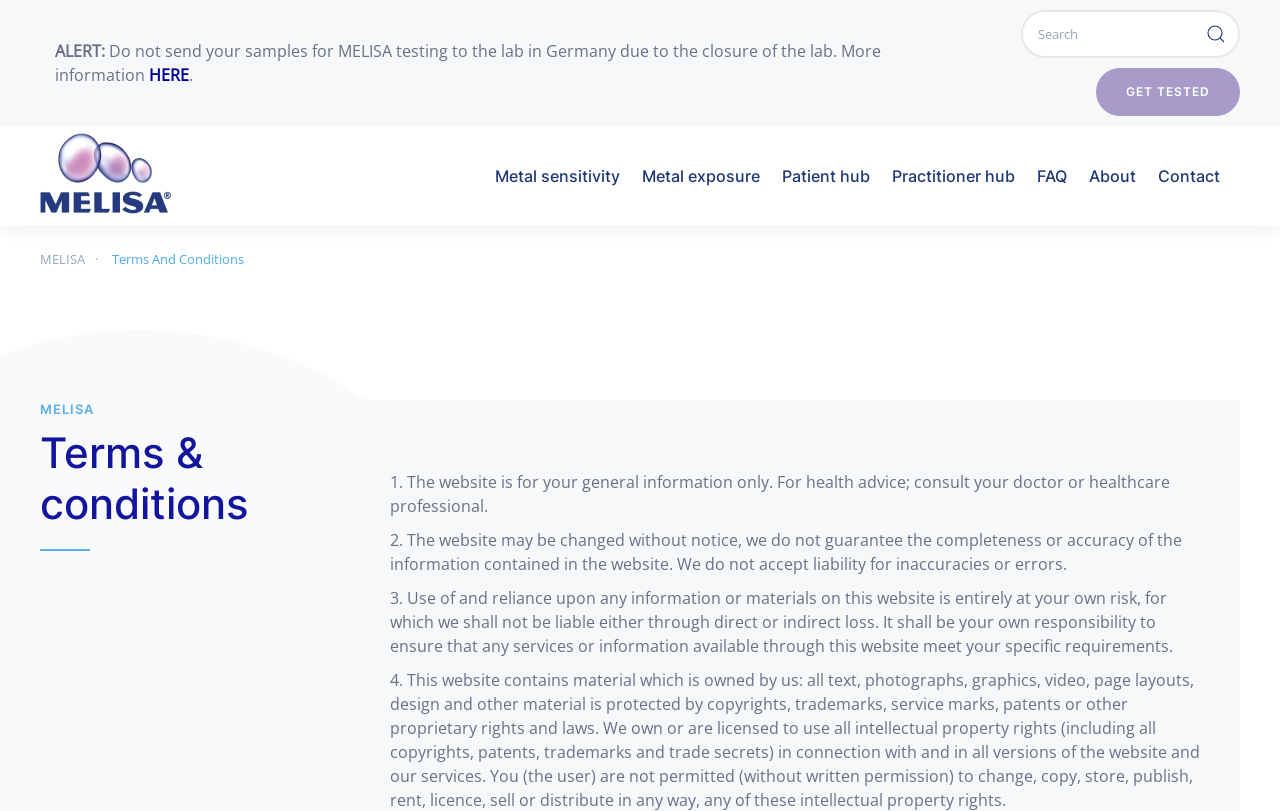Find the bounding box coordinates of the area that needs to be clicked in order to achieve the following instruction: "Click on About Me". The coordinates should be specified as four float numbers between 0 and 1, i.e., [left, top, right, bottom].

None